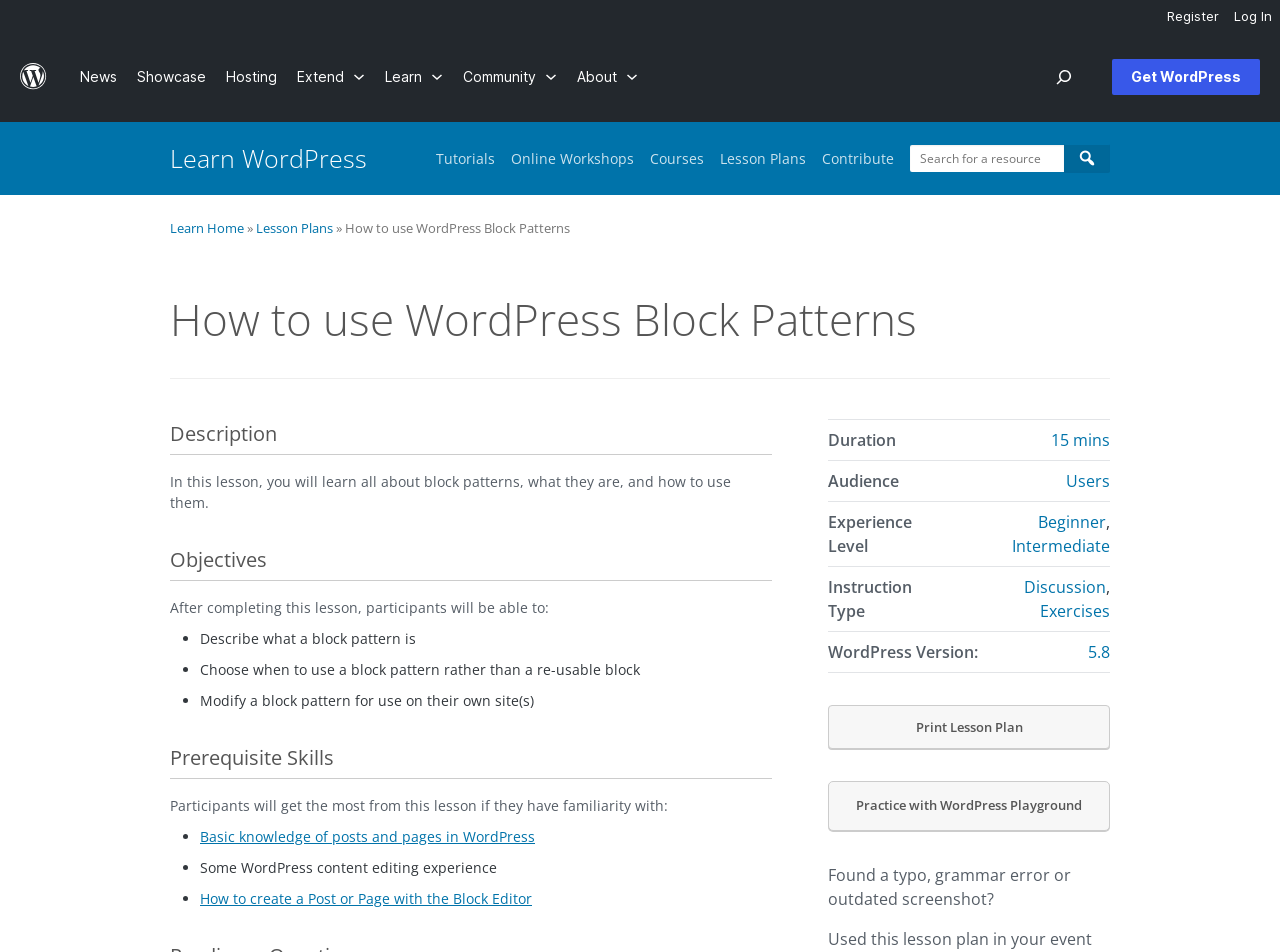Determine the bounding box coordinates of the clickable region to execute the instruction: "Go to Learn WordPress". The coordinates should be four float numbers between 0 and 1, denoted as [left, top, right, bottom].

[0.133, 0.148, 0.287, 0.184]